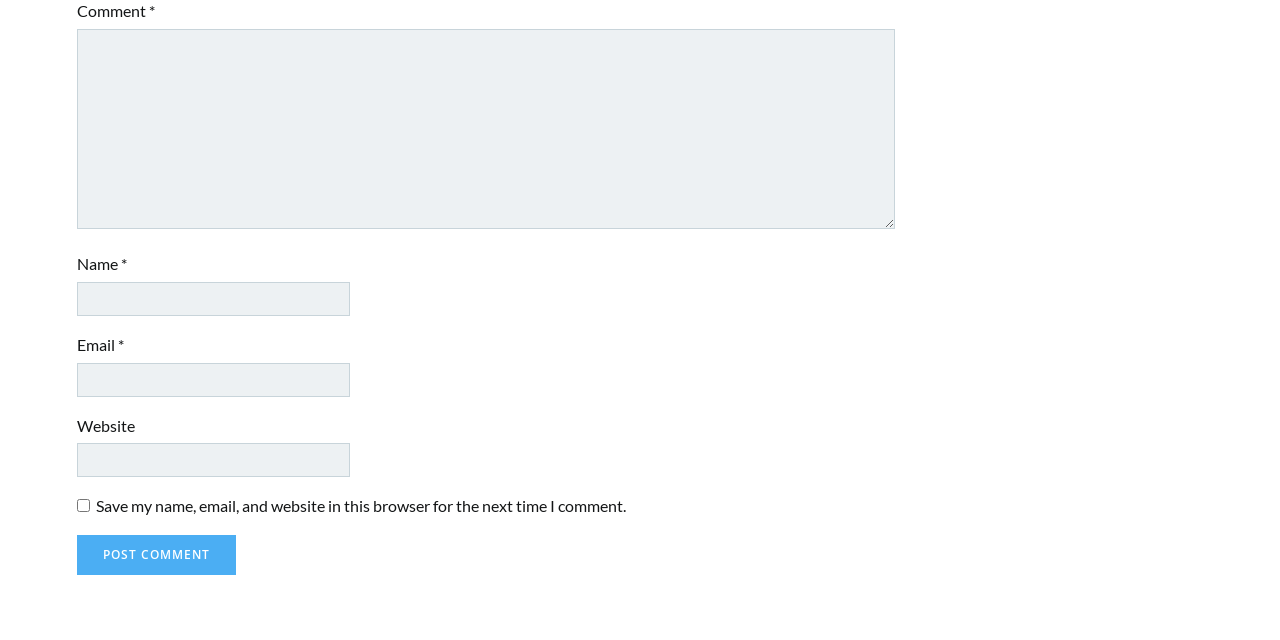Respond with a single word or phrase:
How many text boxes are required?

3